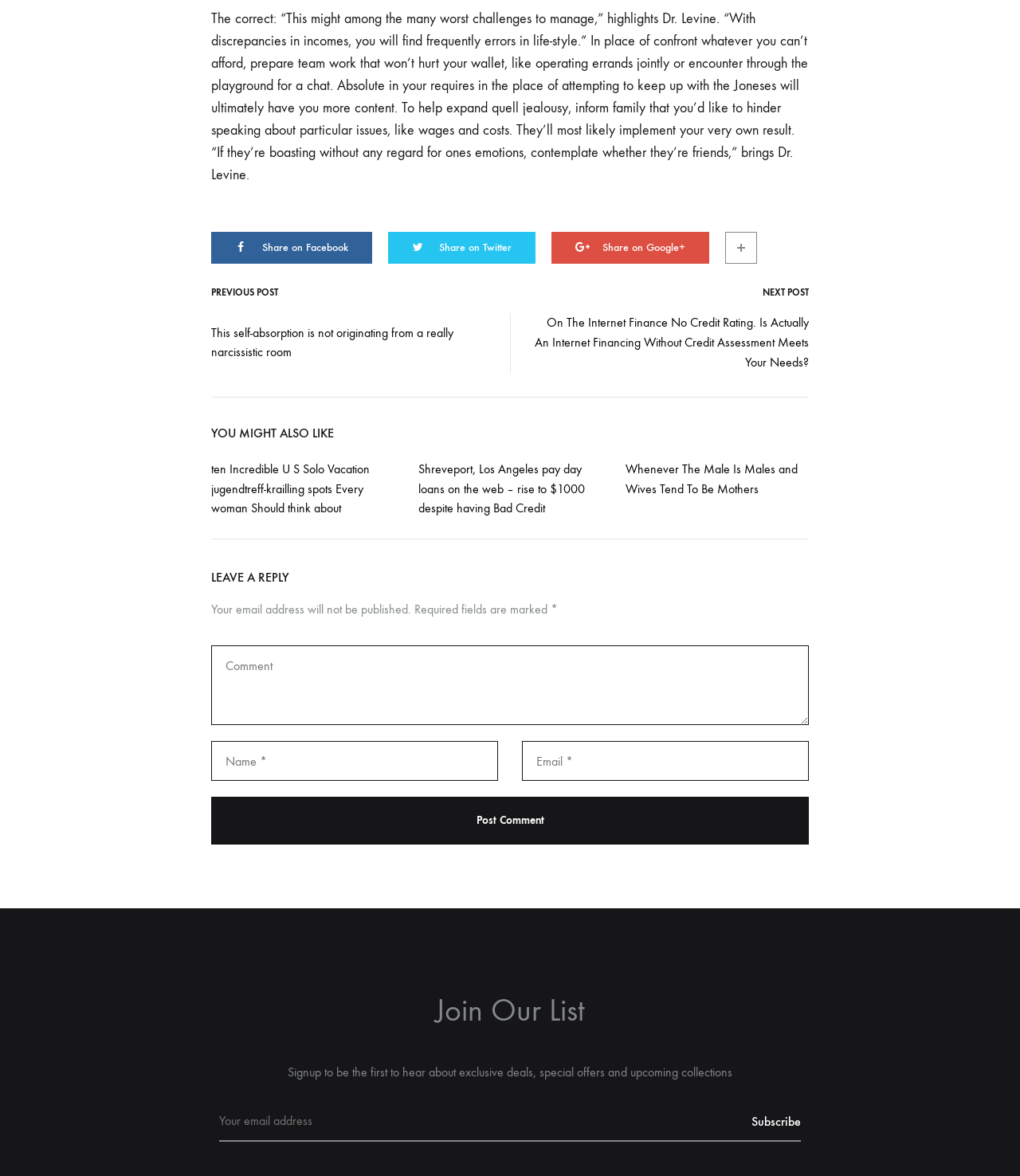Indicate the bounding box coordinates of the element that must be clicked to execute the instruction: "Share on Twitter". The coordinates should be given as four float numbers between 0 and 1, i.e., [left, top, right, bottom].

[0.38, 0.197, 0.525, 0.224]